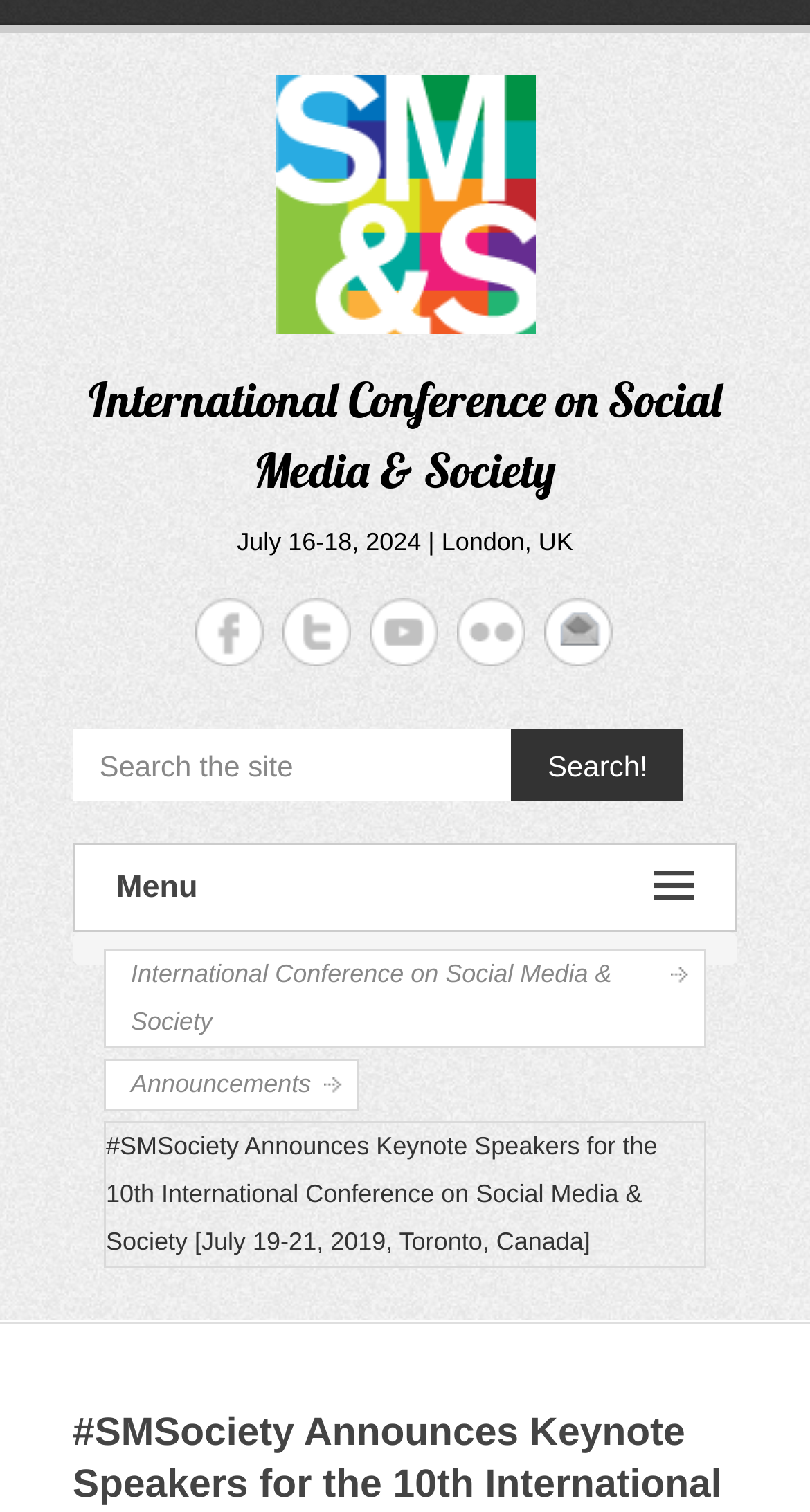Could you specify the bounding box coordinates for the clickable section to complete the following instruction: "Click on the Facebook link"?

[0.241, 0.395, 0.326, 0.441]